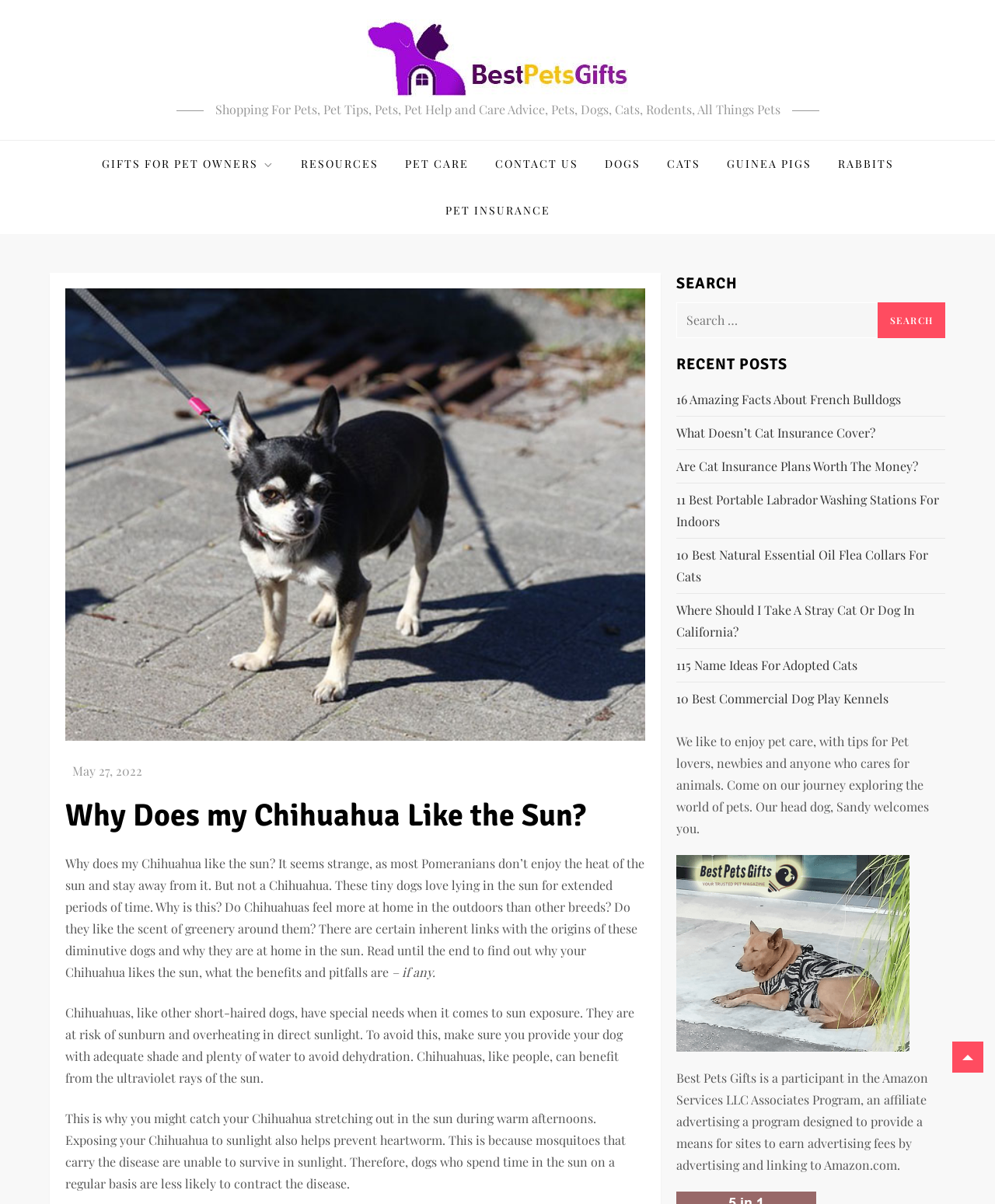Answer with a single word or phrase: 
How many links are there in the navigation menu?

9